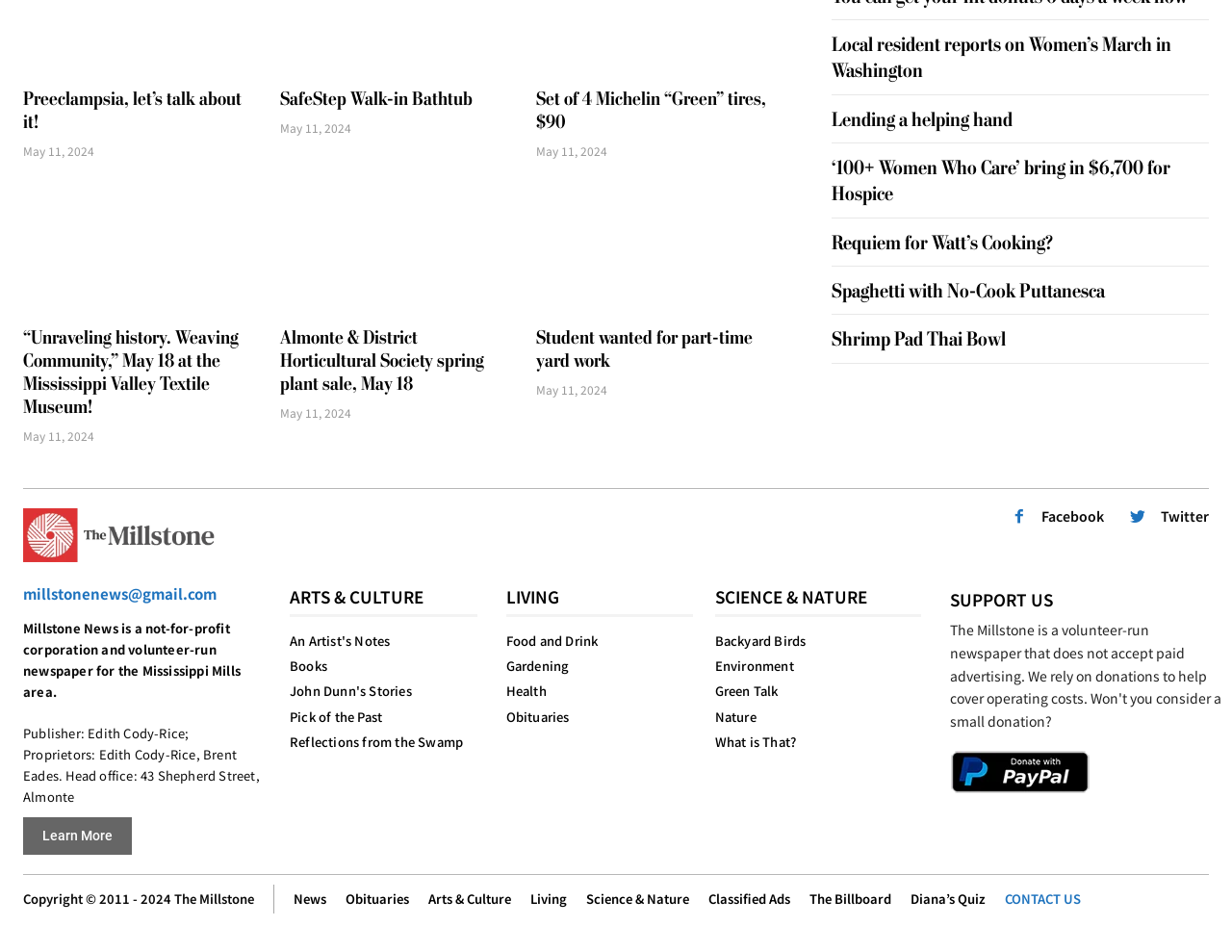What is the date of the articles?
Based on the image, give a concise answer in the form of a single word or short phrase.

May 11, 2024